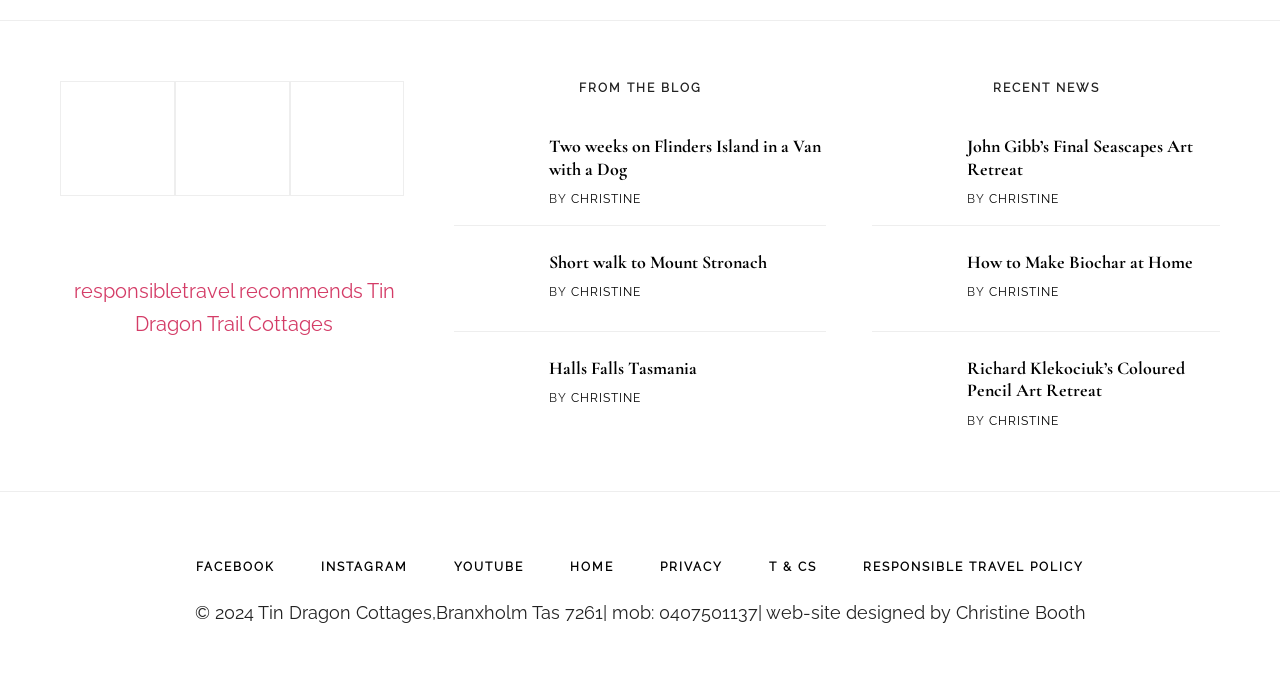What social media platforms are linked?
Please provide a detailed and thorough answer to the question.

The webpage has a navigation section with links to Facebook, Instagram, and YouTube, indicating that these social media platforms are linked to the website.